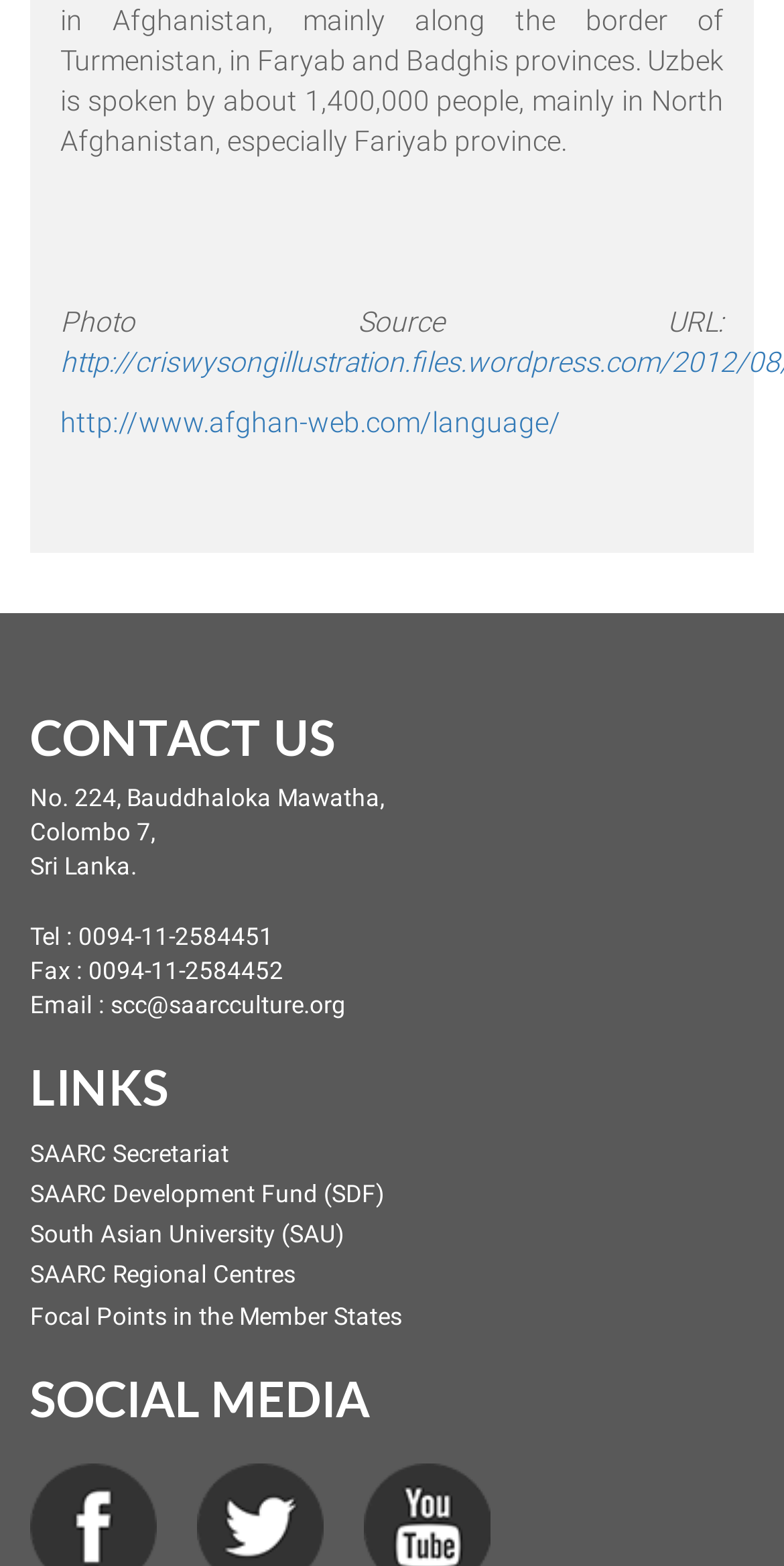What is the email address to contact?
Look at the screenshot and give a one-word or phrase answer.

scc@saarcculture.org